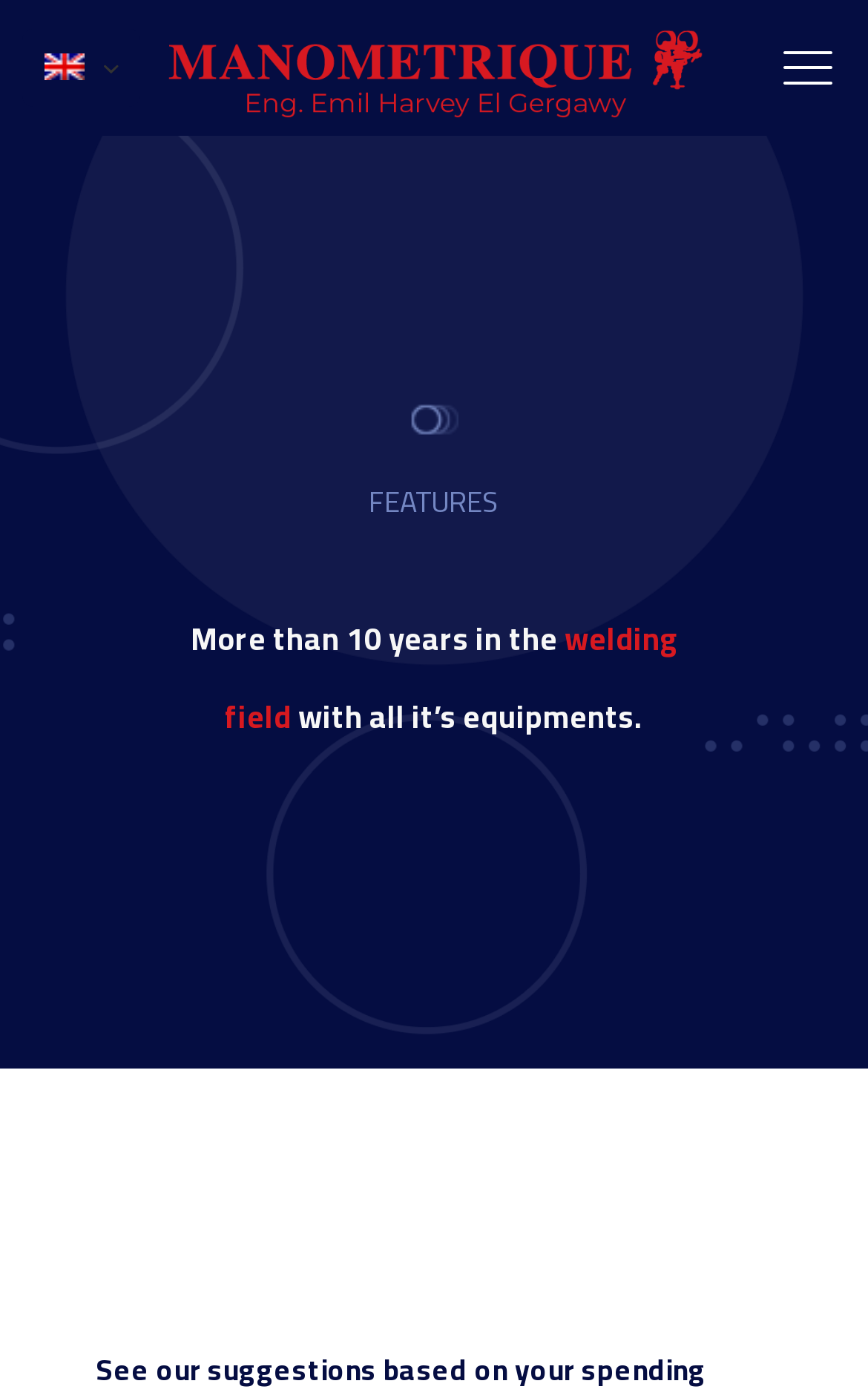Describe all significant elements and features of the webpage.

The webpage is titled "Products - Monometrique" and features a prominent logo at the top left corner, which is an image of "logo_manometrique-01". To the right of the logo, there is a link with a flag icon, indicating the option to switch to the English language.

Below the logo, there are three headings that provide an overview of the company's features. The first heading is empty, but the second heading reads "FEATURES". The third heading describes the company's experience, stating "More than 10 years in the welding field with all it’s equipments." This heading is positioned roughly in the middle of the page.

At the bottom of the page, there is another heading that suggests the company can provide personalized recommendations based on the user's spending, stating "See our suggestions based on your spending". This heading is positioned near the bottom right corner of the page.